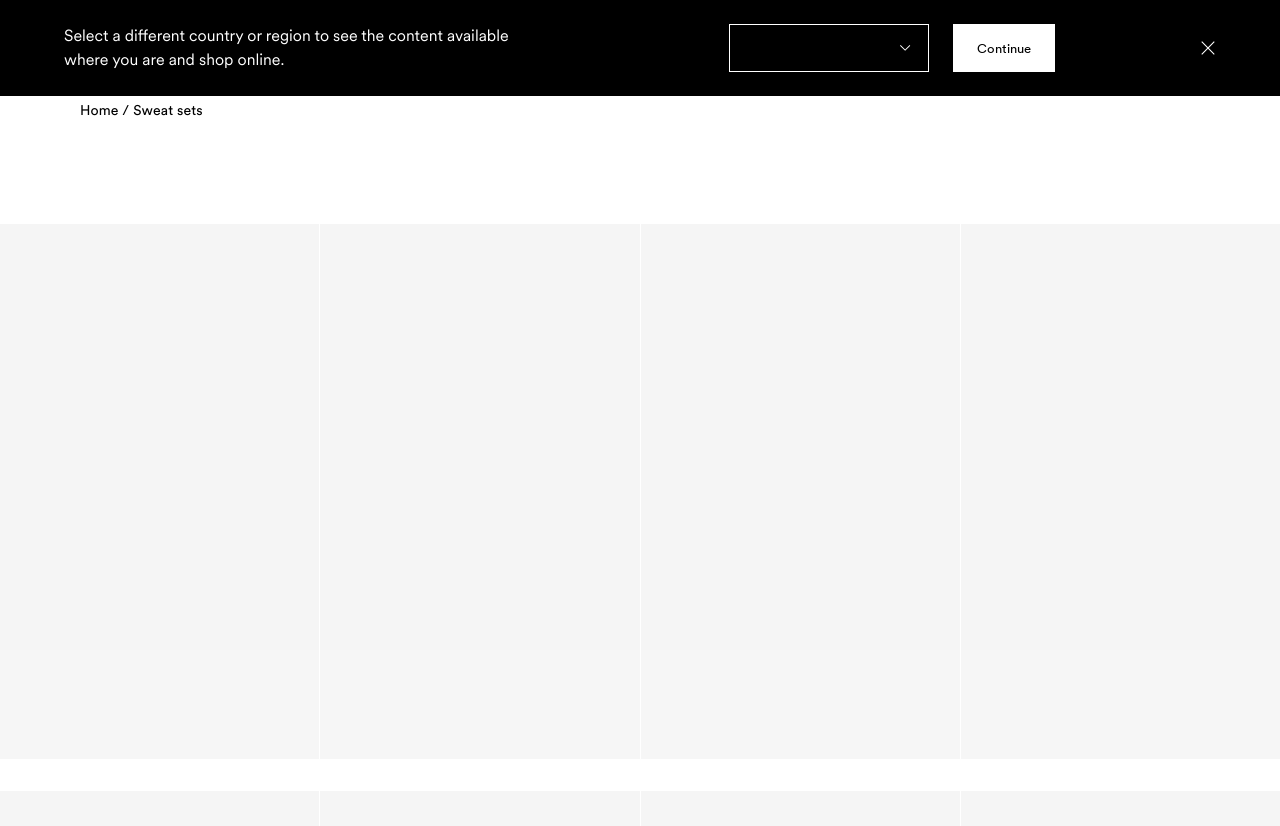Generate a thorough caption detailing the webpage content.

The webpage is about Mini Rodini's matching sets for kids and babies. At the top left, there is a notification asking users to select a different country or region to see the content available in their area and shop online. Next to it, there is a combobox and a "Continue" button. On the top right, there is a small icon button and an image.

Below the notification, there is a promotional banner stating "FREE SHIPPING OVER 99$". Underneath the banner, there is a navigation menu with links to "KIDS", "BABY", "HOME", "SALE", and "SUSTAINABILITY" sections. 

To the right of the navigation menu, there is an image link, and further to the right, there are three buttons: "US / USD", "SEARCH", and "BAG (0)". The "BAG (0)" button indicates that the shopping bag is empty.

In the main content area, there is a breadcrumb navigation showing the current page location as "Home / Sweat sets". The webpage is likely showcasing Mini Rodini's sweat sets for kids and babies, with matching sweatpants and sweatshirts in seasonal prints and colors, as described in the meta description.